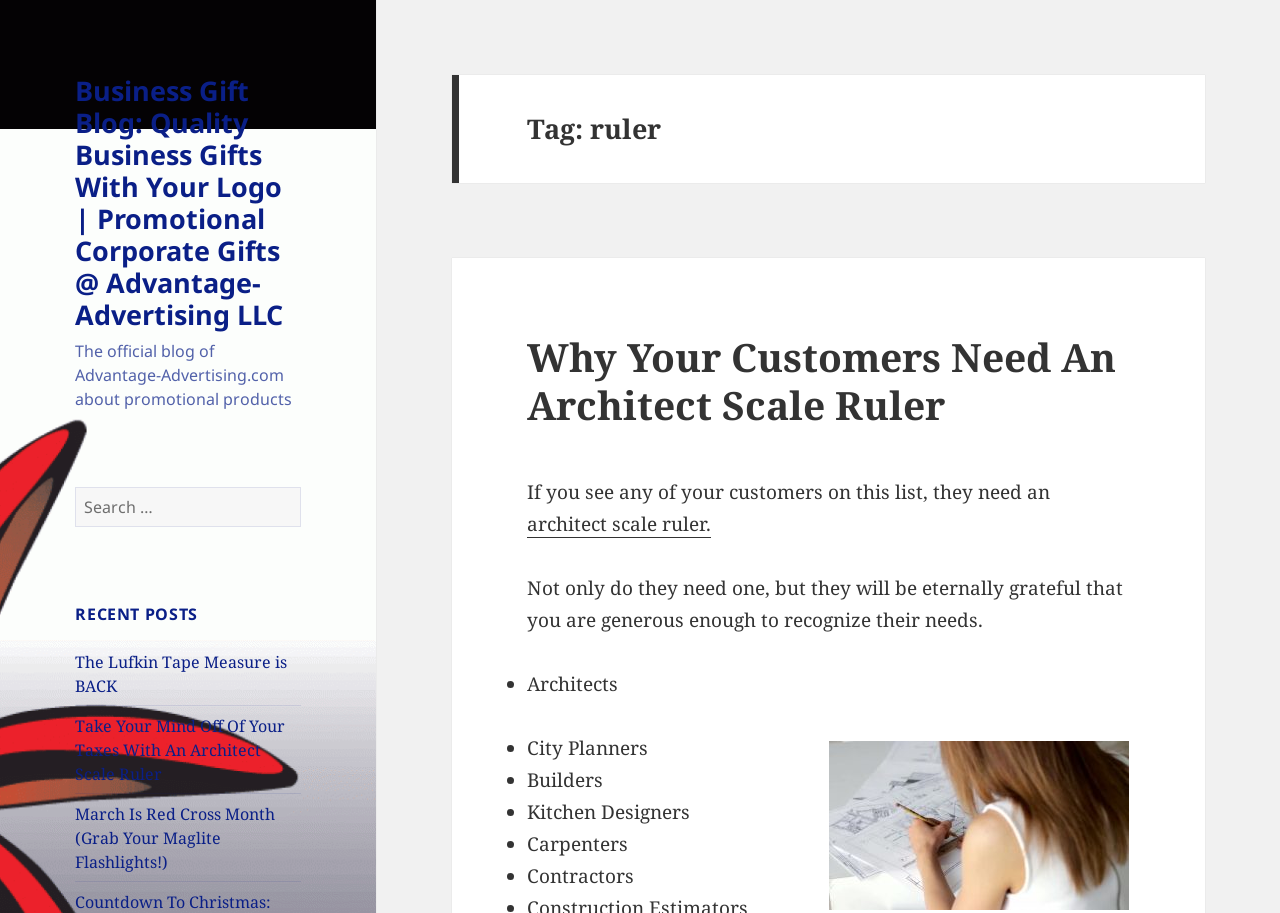Determine the bounding box coordinates of the UI element described by: "architect scale ruler.".

[0.412, 0.56, 0.555, 0.589]